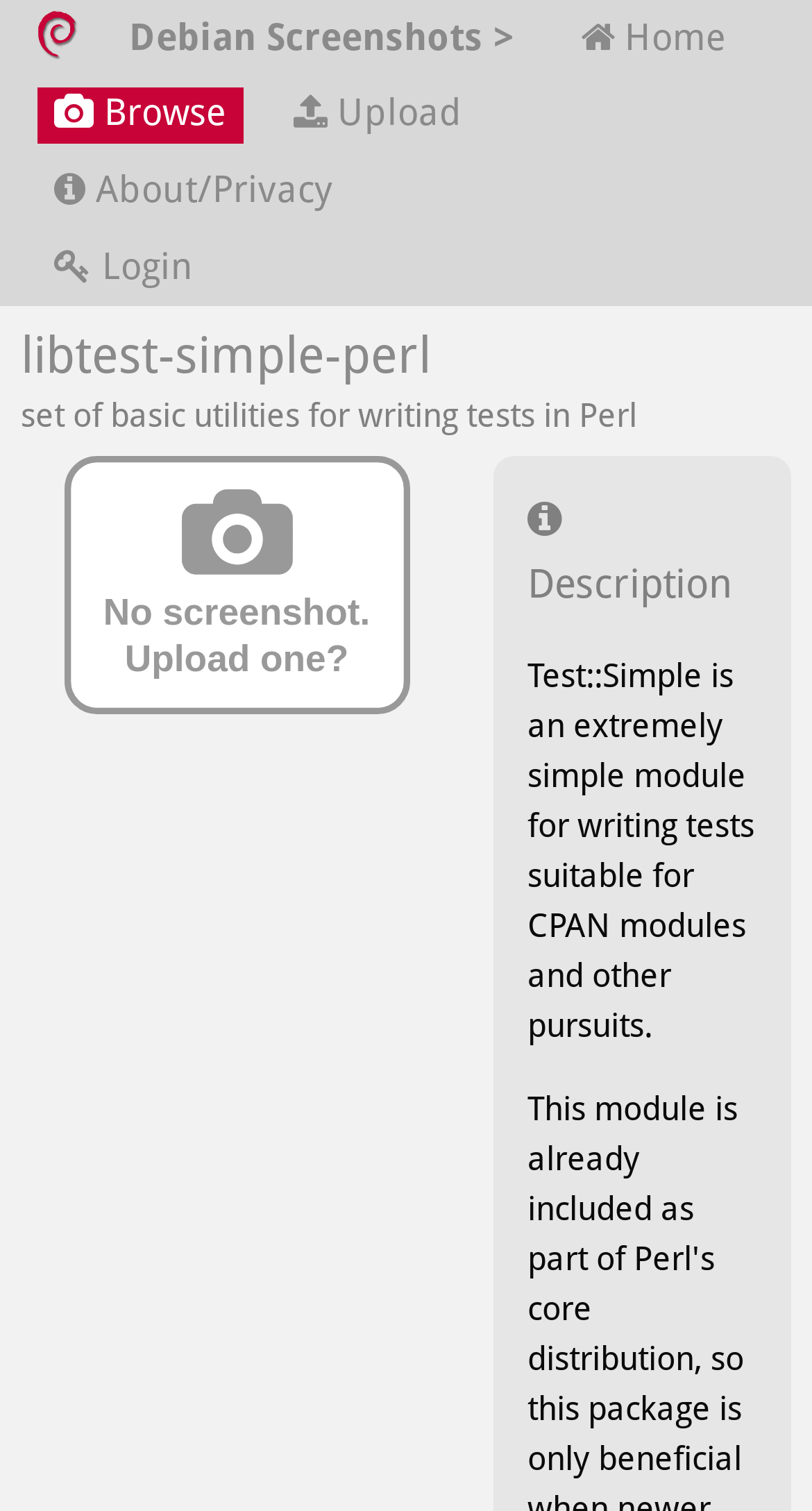Show the bounding box coordinates for the HTML element as described: "Upload".

[0.341, 0.057, 0.59, 0.095]